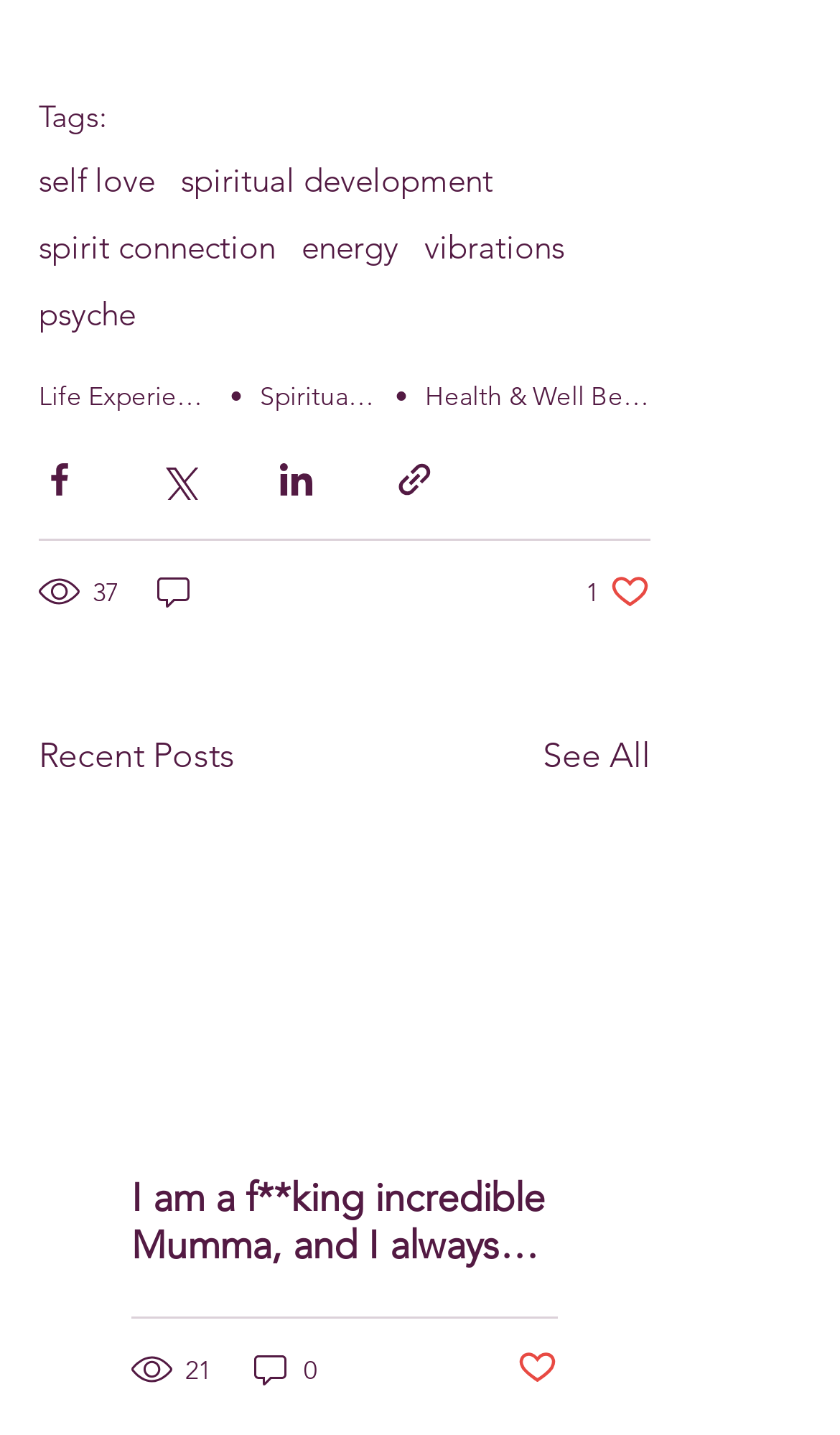How many recent posts are displayed on the webpage?
Based on the visual content, answer with a single word or a brief phrase.

2